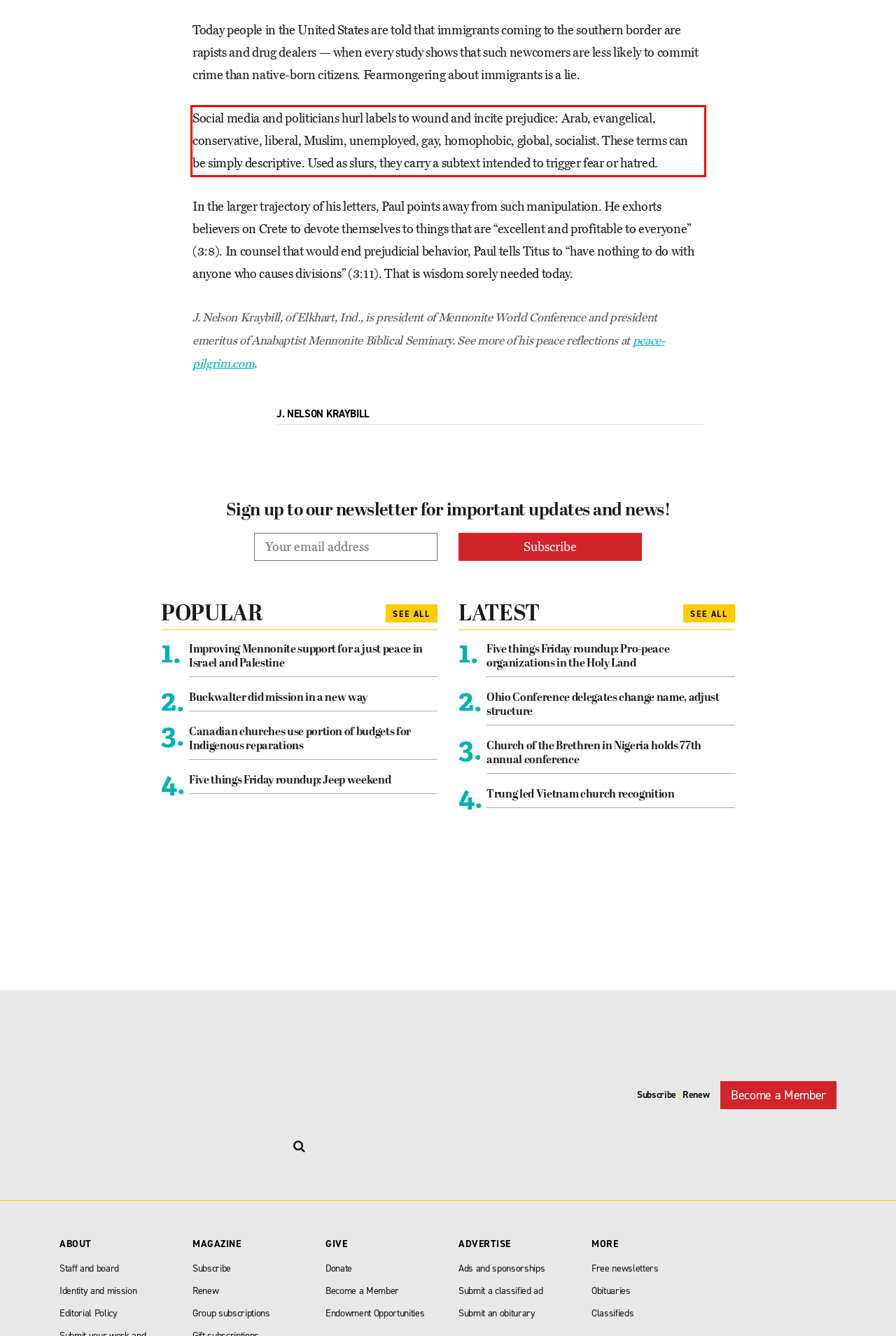Given the screenshot of a webpage, identify the red rectangle bounding box and recognize the text content inside it, generating the extracted text.

Social media and politicians hurl labels to wound and incite prejudice: Arab, evangelical, conservative, liberal, Muslim, unemployed, gay, homophobic, global, socialist. These terms can be simply descriptive. Used as slurs, they carry a subtext intended to trigger fear or hatred.